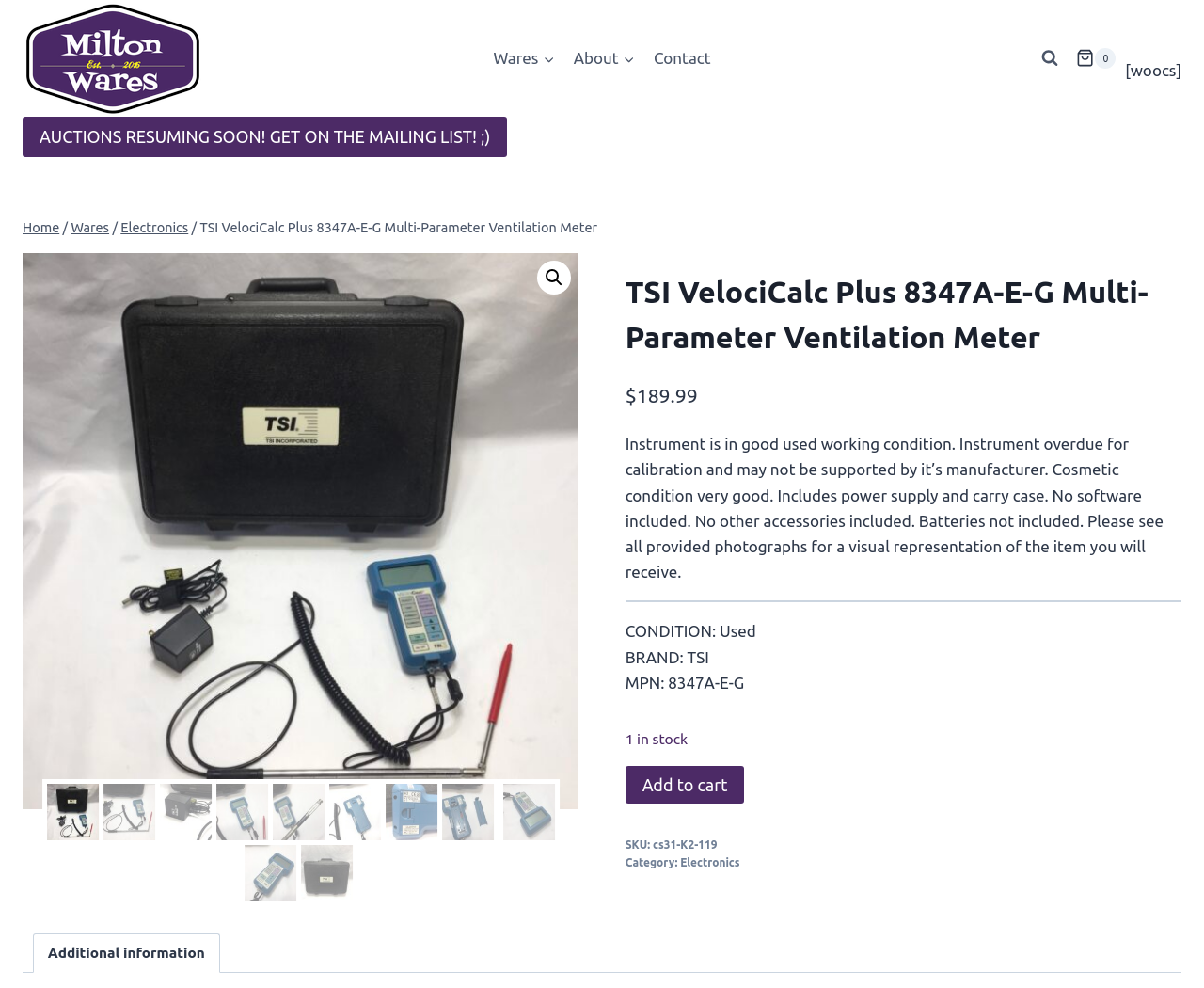Please locate the bounding box coordinates of the element that should be clicked to achieve the given instruction: "Call 07 5646 3848".

None